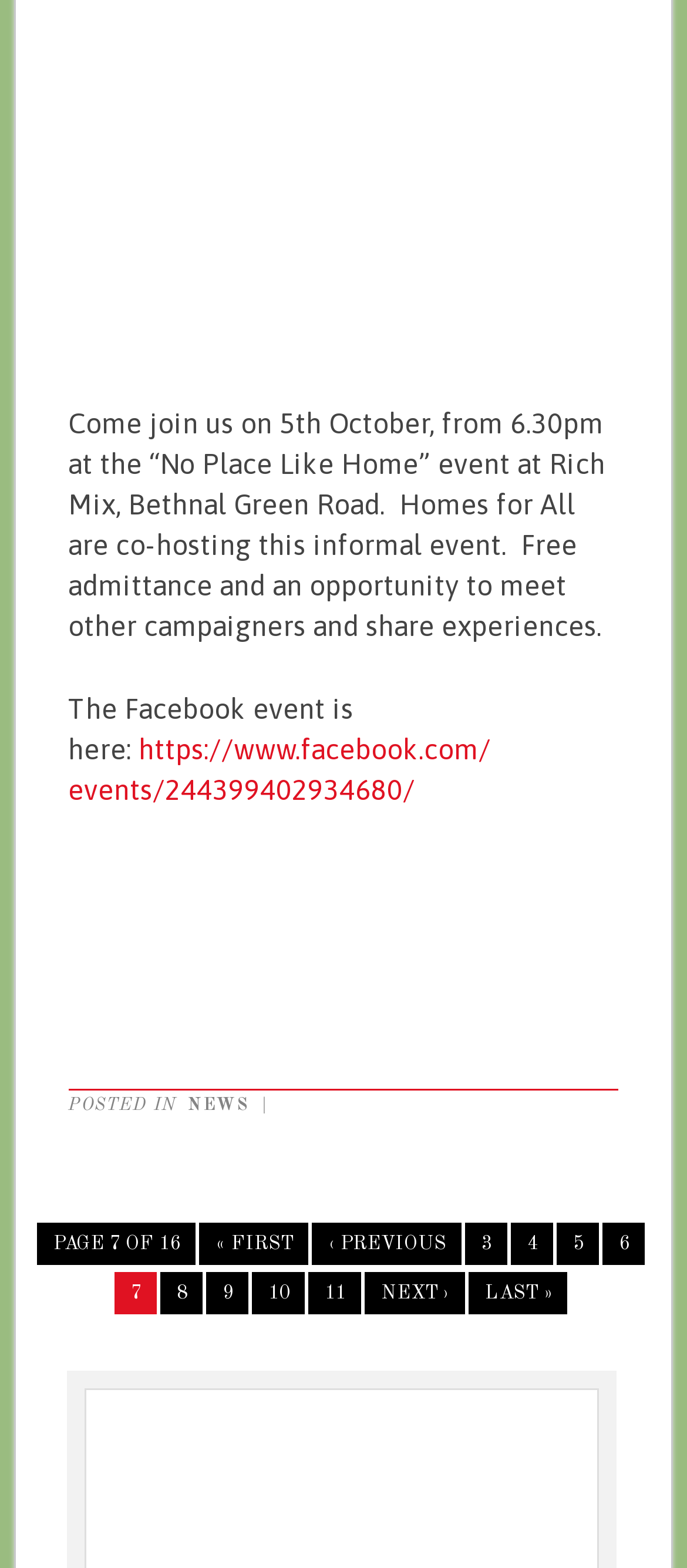What is the URL of the Facebook event?
Refer to the image and give a detailed response to the question.

The URL of the Facebook event can be found in the link provided in the text description at the top of the page, which states 'The Facebook event is here:'.